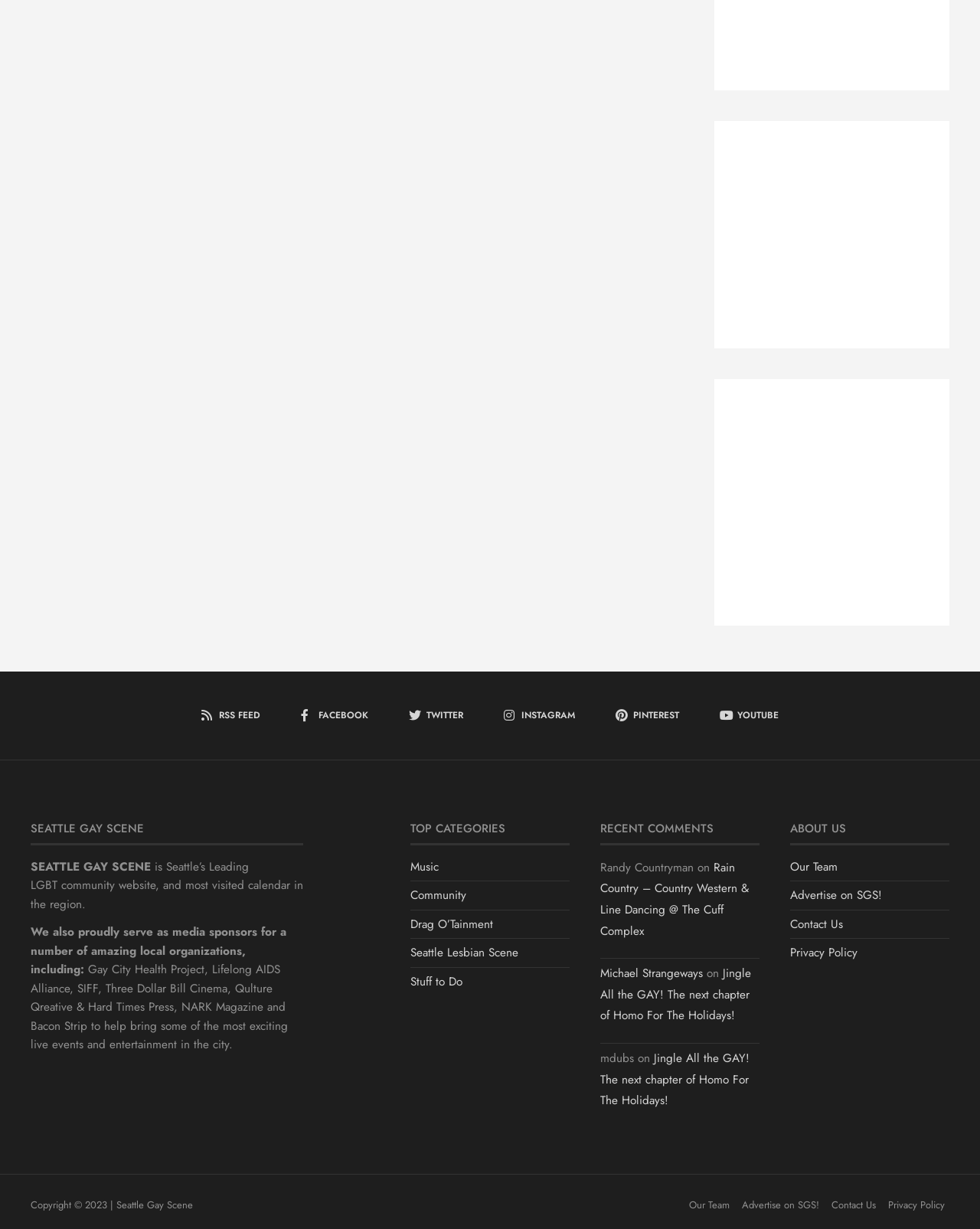Determine the bounding box coordinates of the region I should click to achieve the following instruction: "Click on RSS FEED". Ensure the bounding box coordinates are four float numbers between 0 and 1, i.e., [left, top, right, bottom].

[0.193, 0.572, 0.278, 0.593]